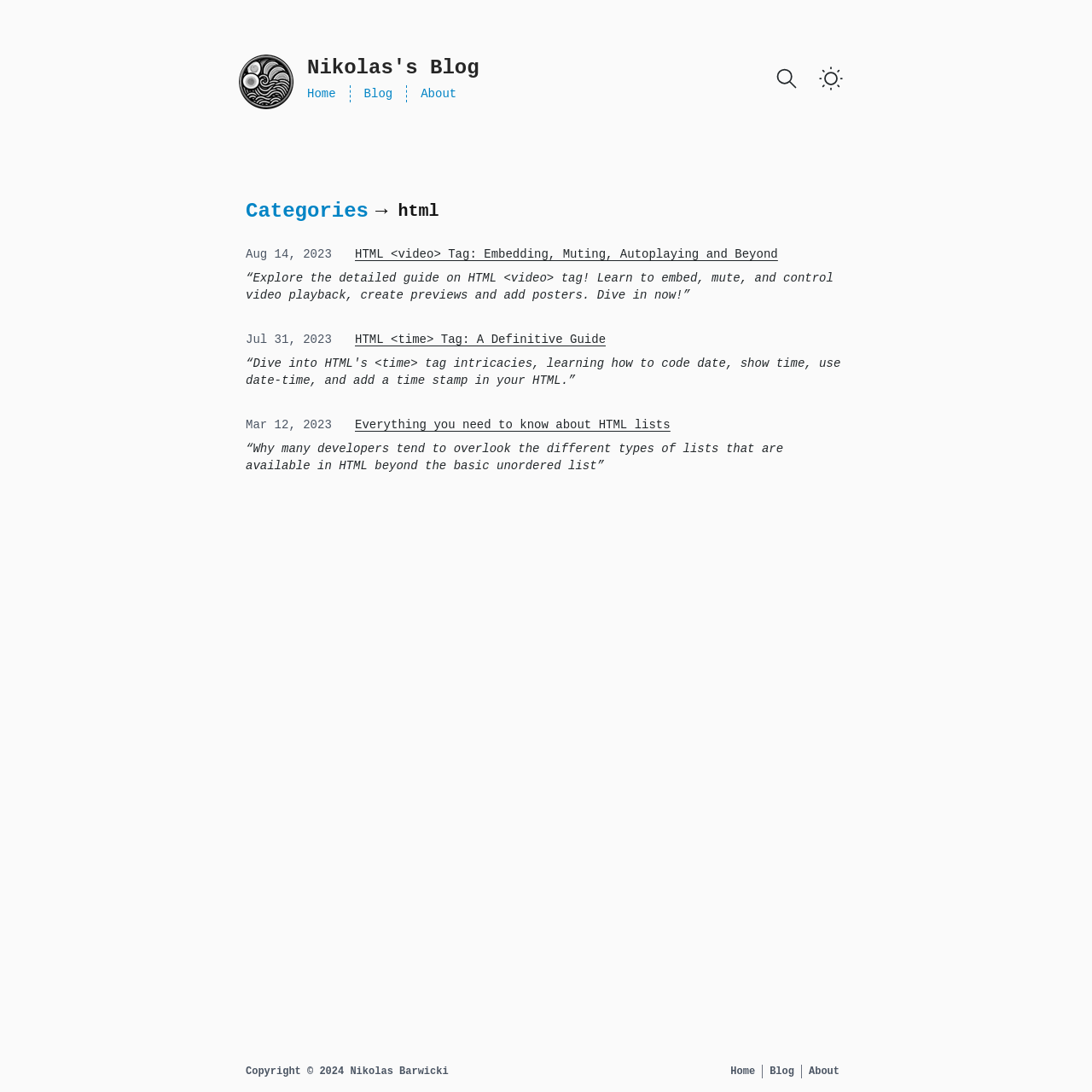Use a single word or phrase to answer the question:
What is the theme of the blog?

HTML and Javascript